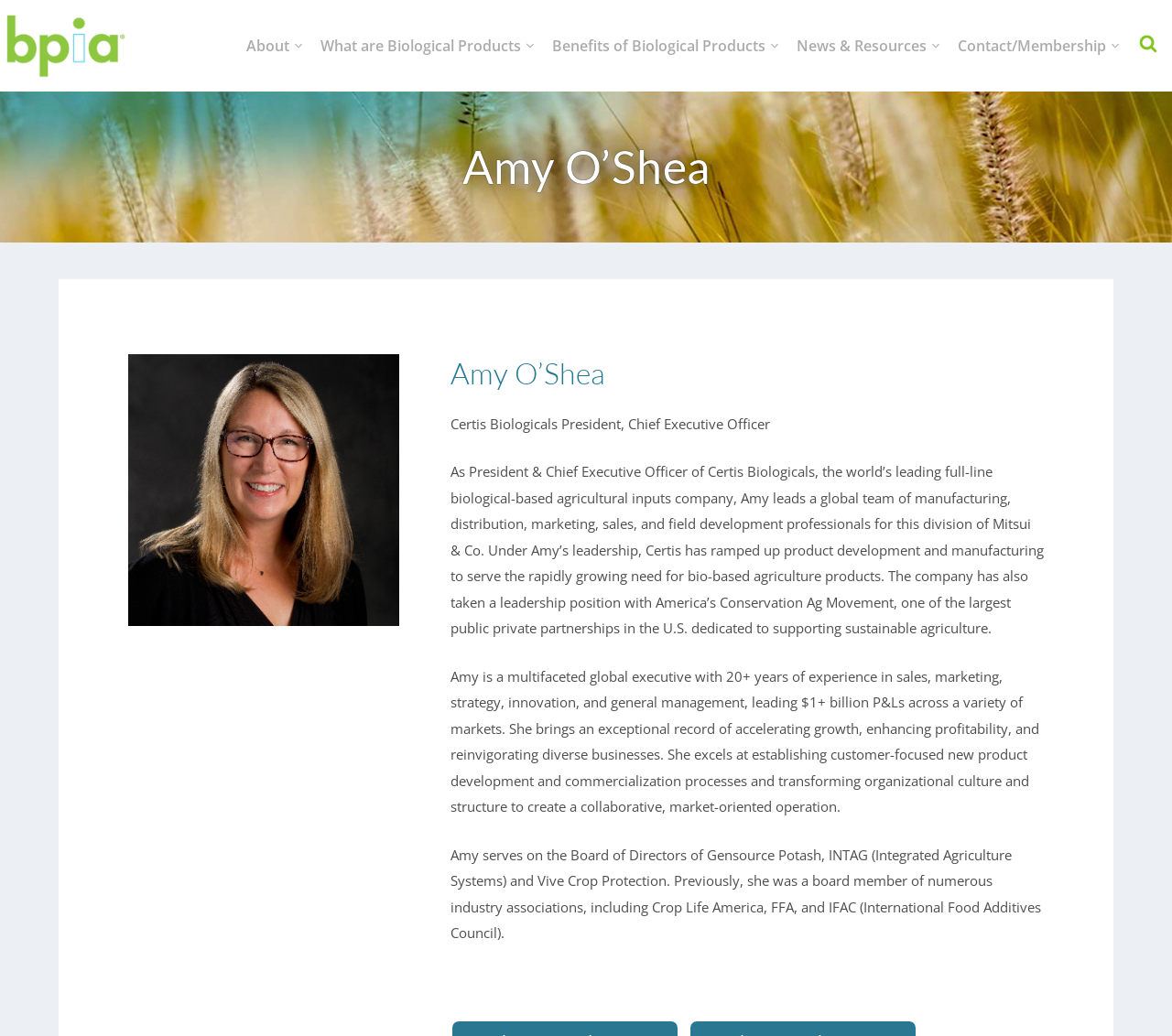What is Amy O'Shea's current role?
Using the visual information, answer the question in a single word or phrase.

President, Chief Executive Officer